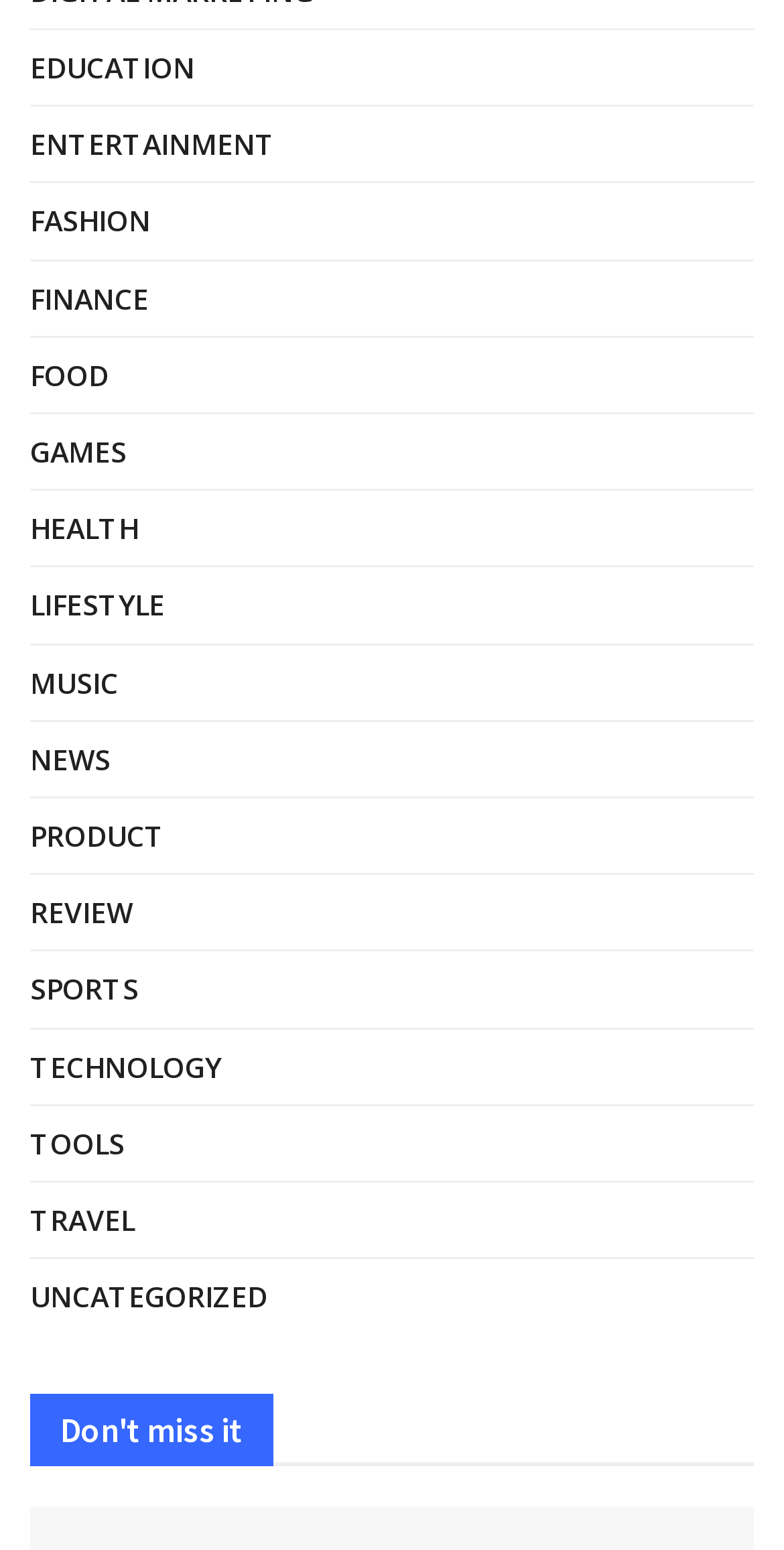What are the categories listed on the webpage?
Give a single word or phrase answer based on the content of the image.

EDUCATION, ENTERTAINMENT, FASHION, etc.